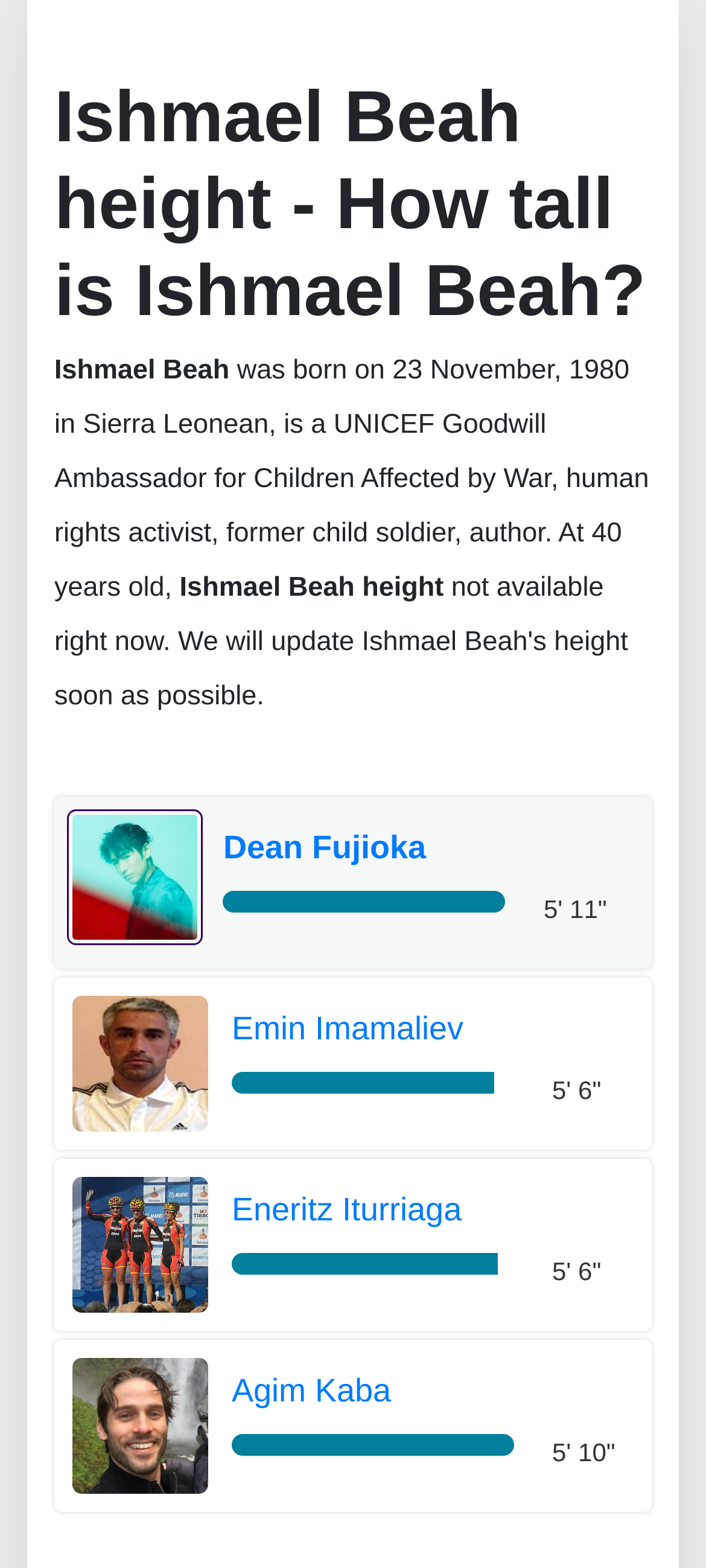Please identify the bounding box coordinates of the area I need to click to accomplish the following instruction: "View the height of Eneritz Iturriaga".

[0.782, 0.802, 0.852, 0.82]